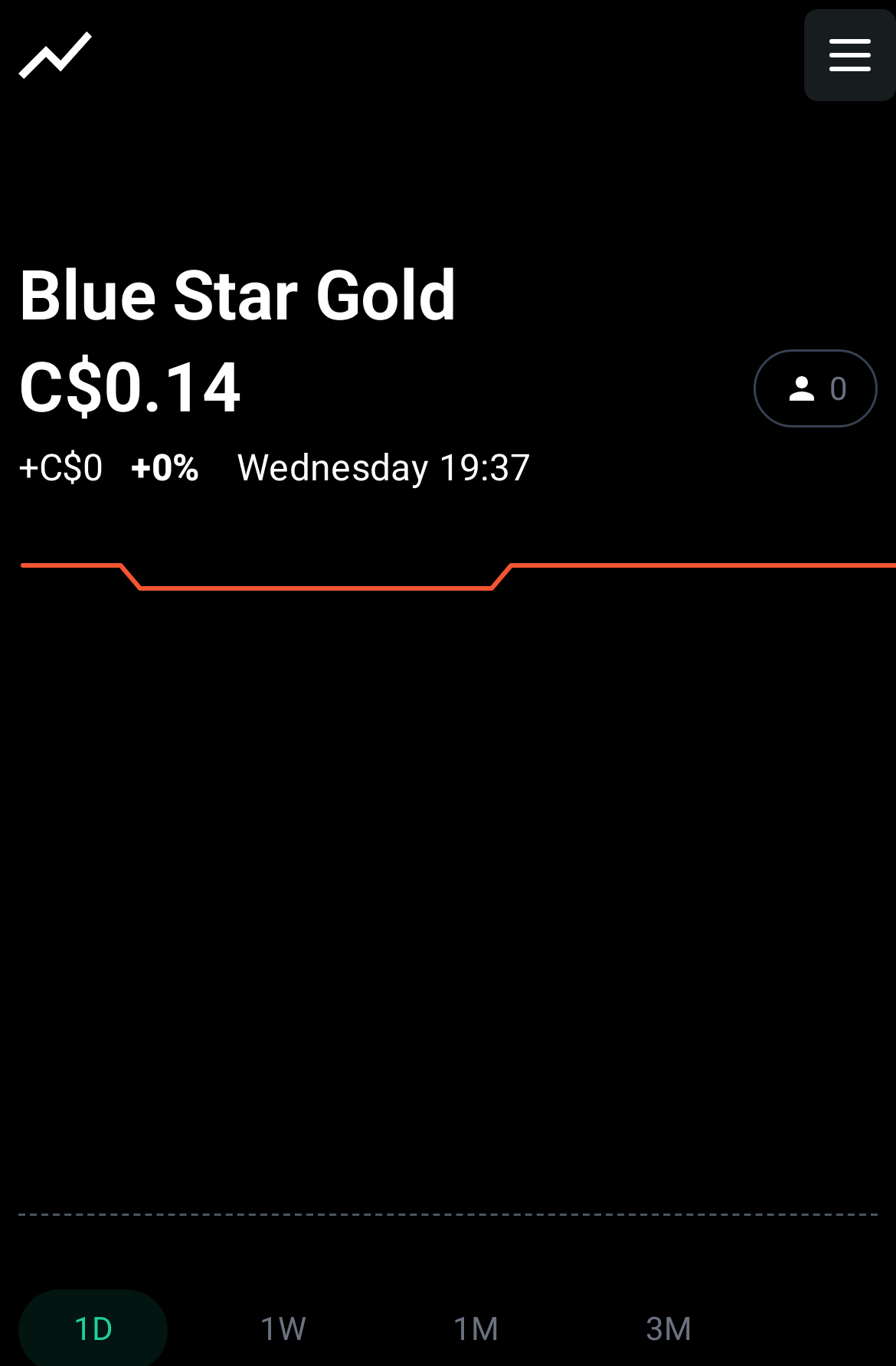Produce an extensive caption that describes everything on the webpage.

The webpage is about Blue Star Gold Corp., a company that engages in acquiring, exploring, and evaluating mineral properties in Canada. At the top of the page, there is a heading with the company's name, "Blue Star Gold", followed by a stock price, "C$0.14", and a percentage change, "+0%". The current time, "Wednesday 19:37", is also displayed.

On the top-right corner, there is a button with no label. Below the heading, there is a link to "Stock Events" accompanied by an image with the same label. 

The page features a series of 50 graphics symbols, arranged horizontally, which appear to be a chart or graph, possibly representing stock performance or other financial data. These symbols are positioned below the stock price and percentage change information.

There is also an image on the top-right side of the page, but its content is not specified. Overall, the webpage seems to be providing information about Blue Star Gold Corp.'s stock performance and other related data.